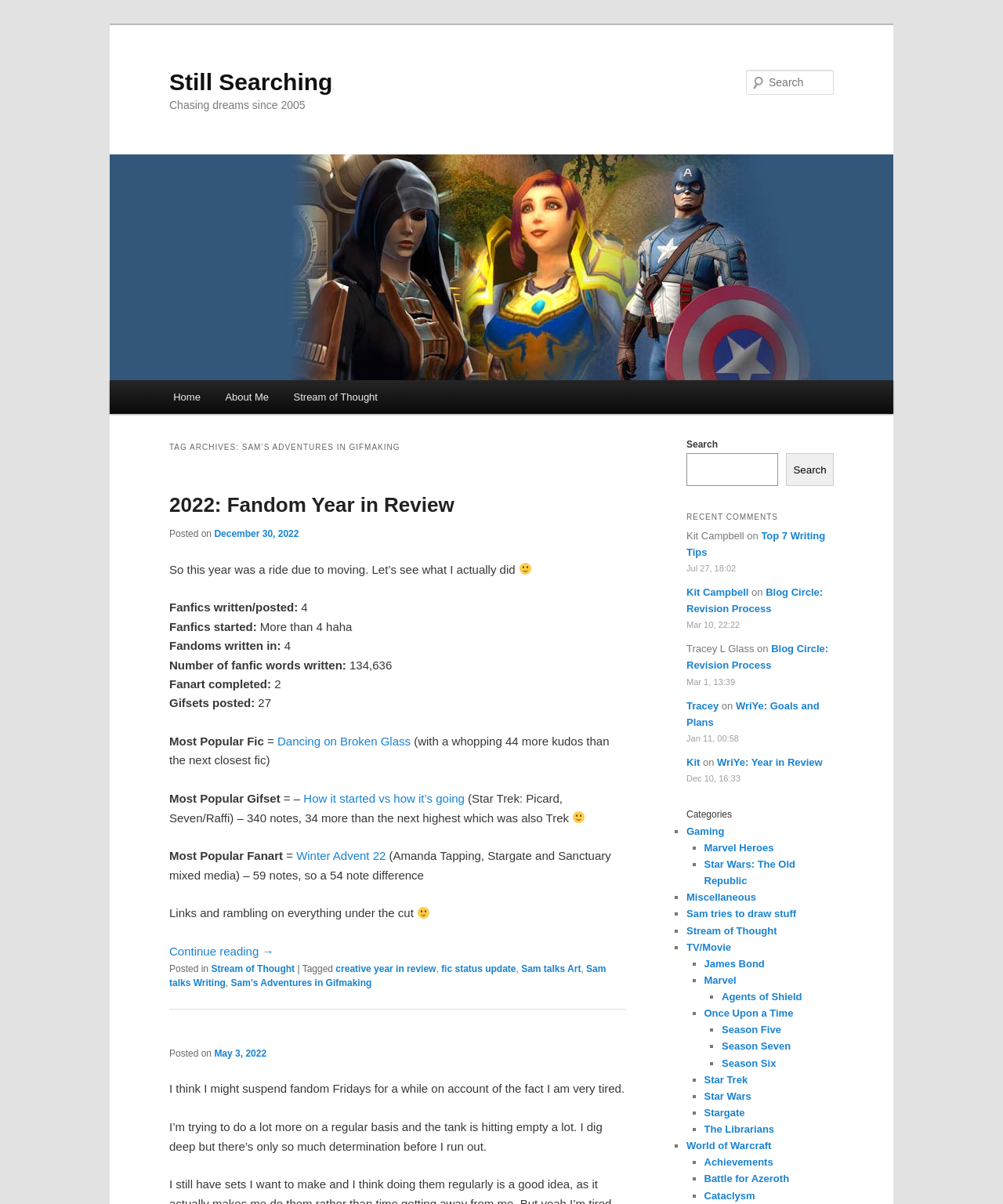Determine the bounding box coordinates for the area that needs to be clicked to fulfill this task: "Visit AudlemOnline's Facebook page". The coordinates must be given as four float numbers between 0 and 1, i.e., [left, top, right, bottom].

None